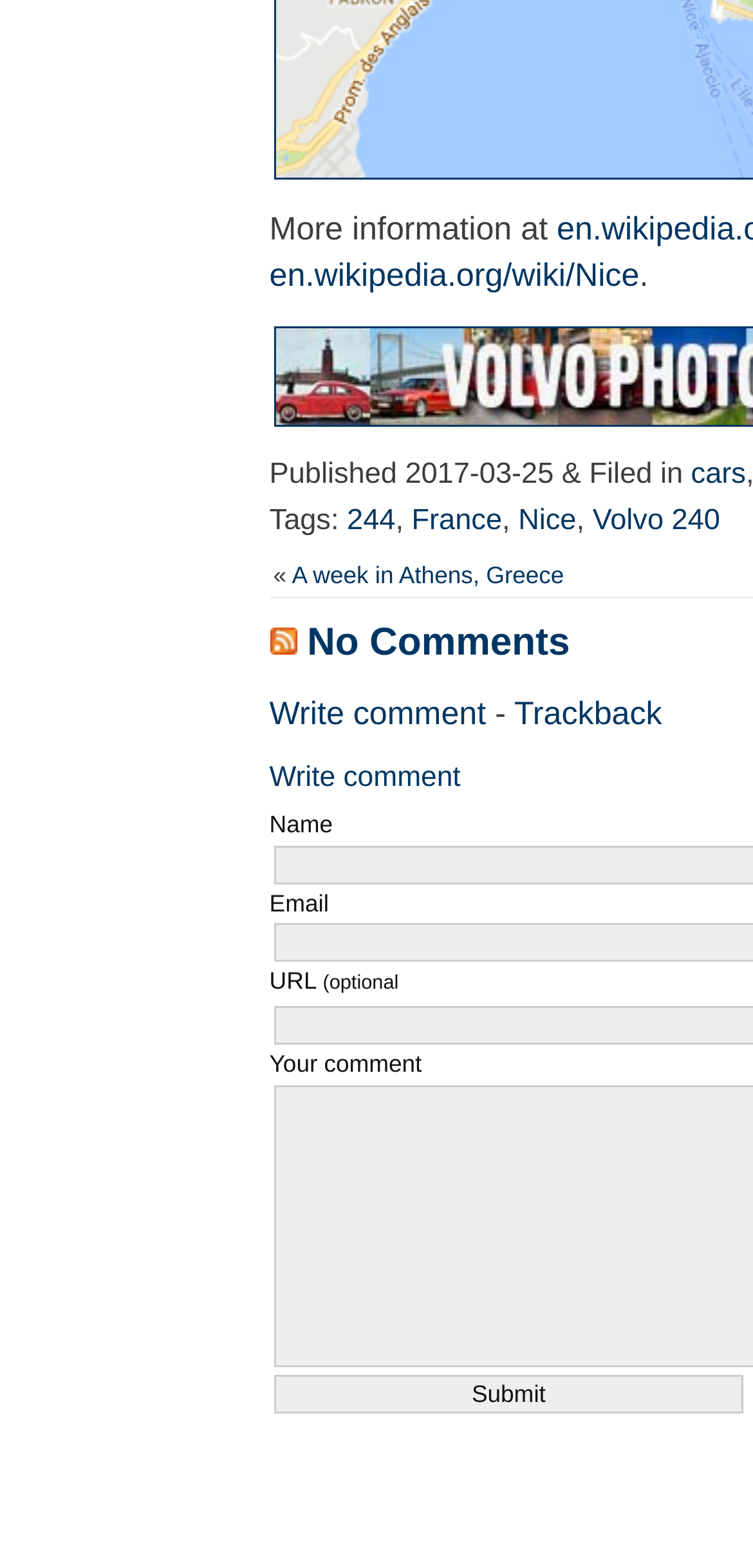Pinpoint the bounding box coordinates of the clickable element to carry out the following instruction: "Submit the comment."

[0.363, 0.877, 0.988, 0.902]